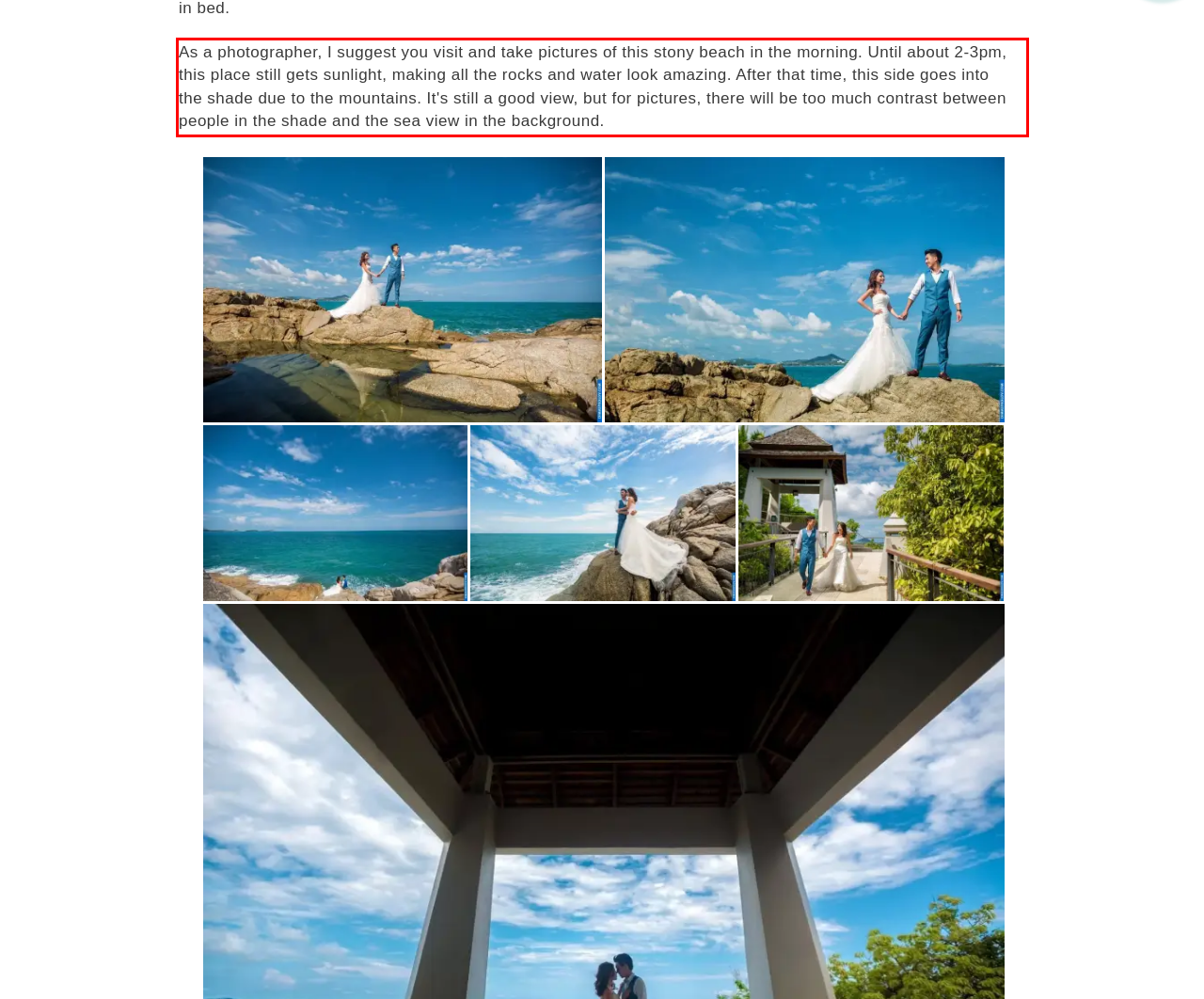Please use OCR to extract the text content from the red bounding box in the provided webpage screenshot.

As a photographer, I suggest you visit and take pictures of this stony beach in the morning. Until about 2-3pm, this place still gets sunlight, making all the rocks and water look amazing. After that time, this side goes into the shade due to the mountains. It's still a good view, but for pictures, there will be too much contrast between people in the shade and the sea view in the background.